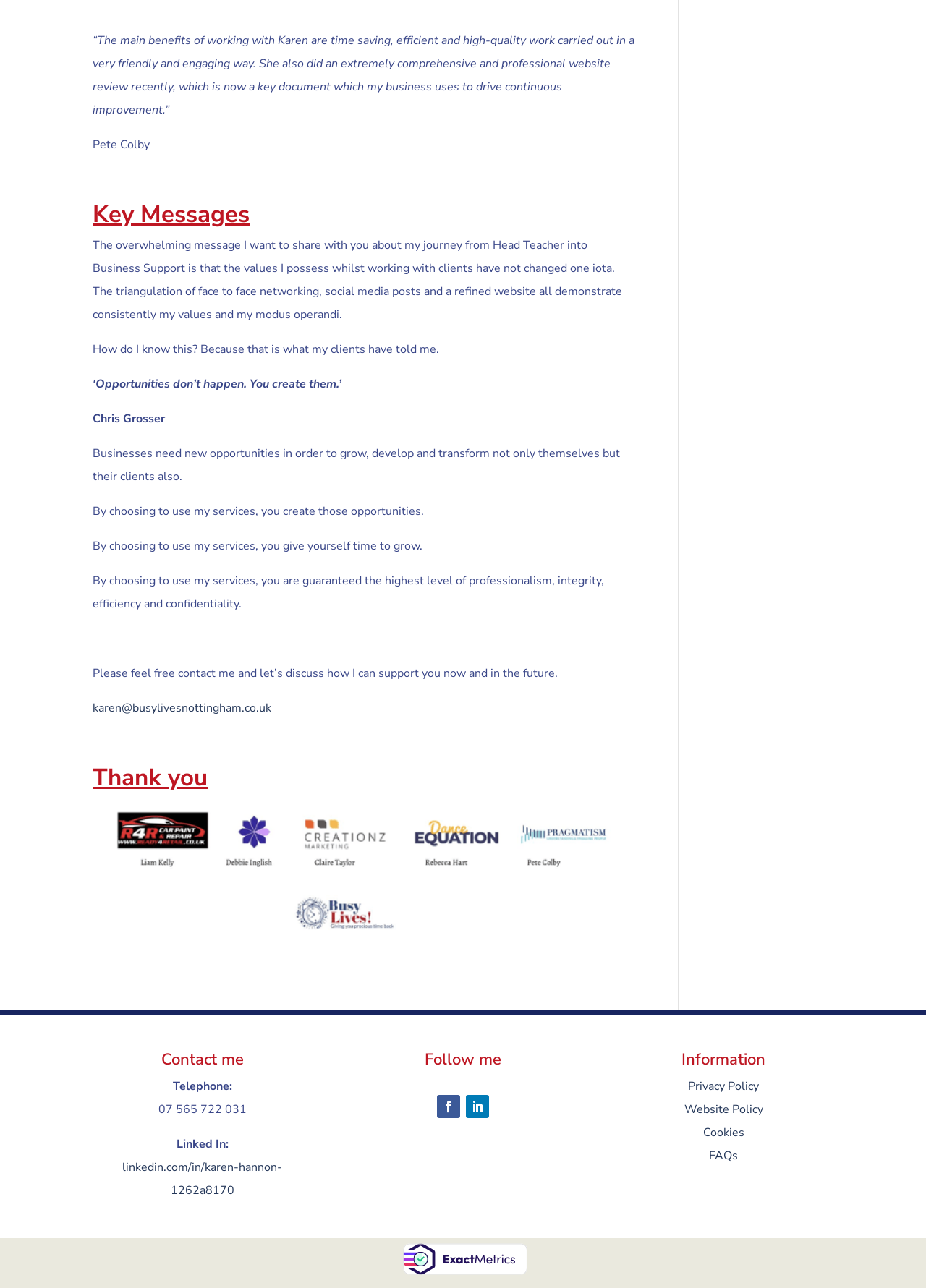Identify the bounding box for the described UI element: "Privacy Policy".

[0.743, 0.837, 0.82, 0.849]